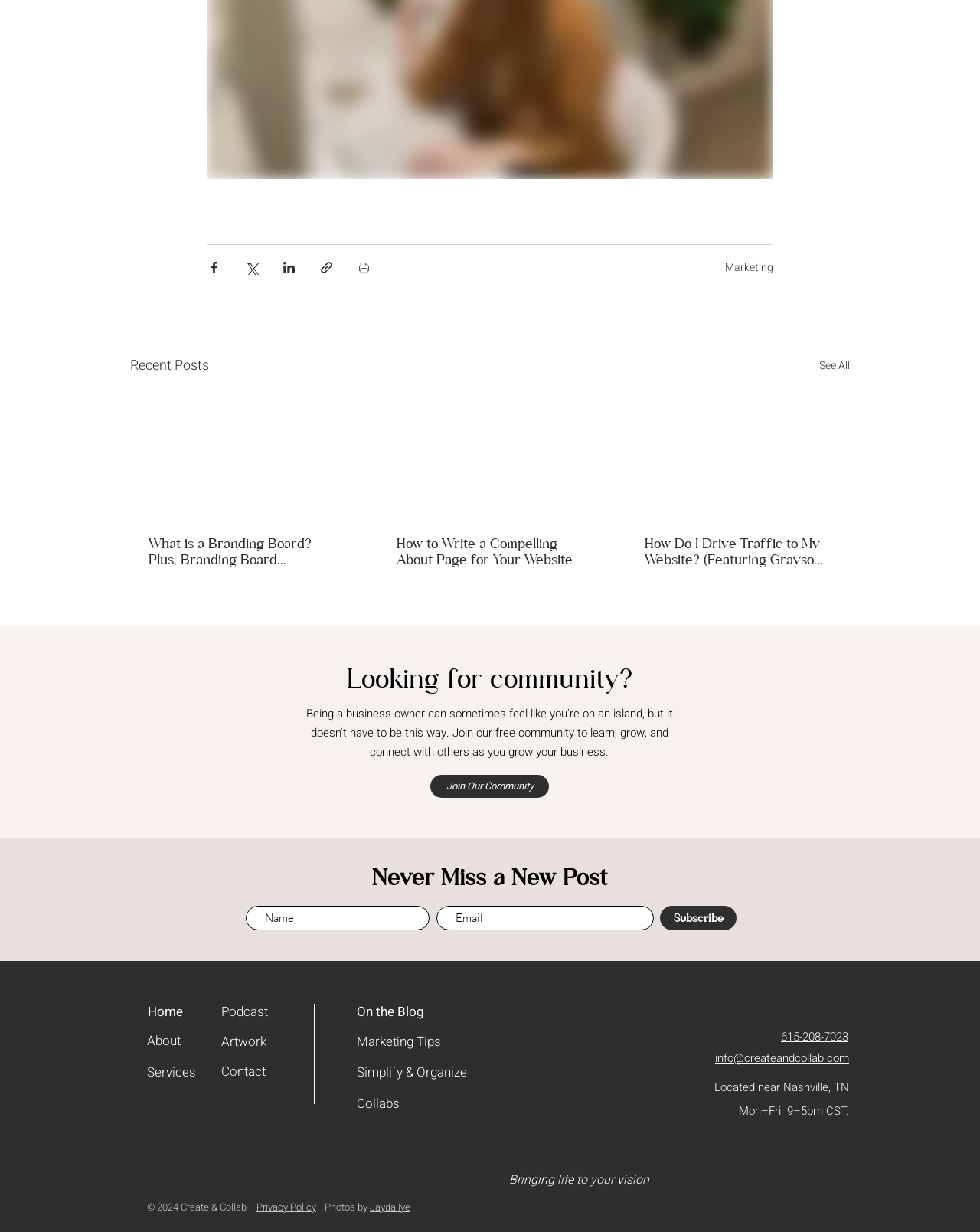Highlight the bounding box coordinates of the element you need to click to perform the following instruction: "Check recent posts."

[0.133, 0.288, 0.213, 0.306]